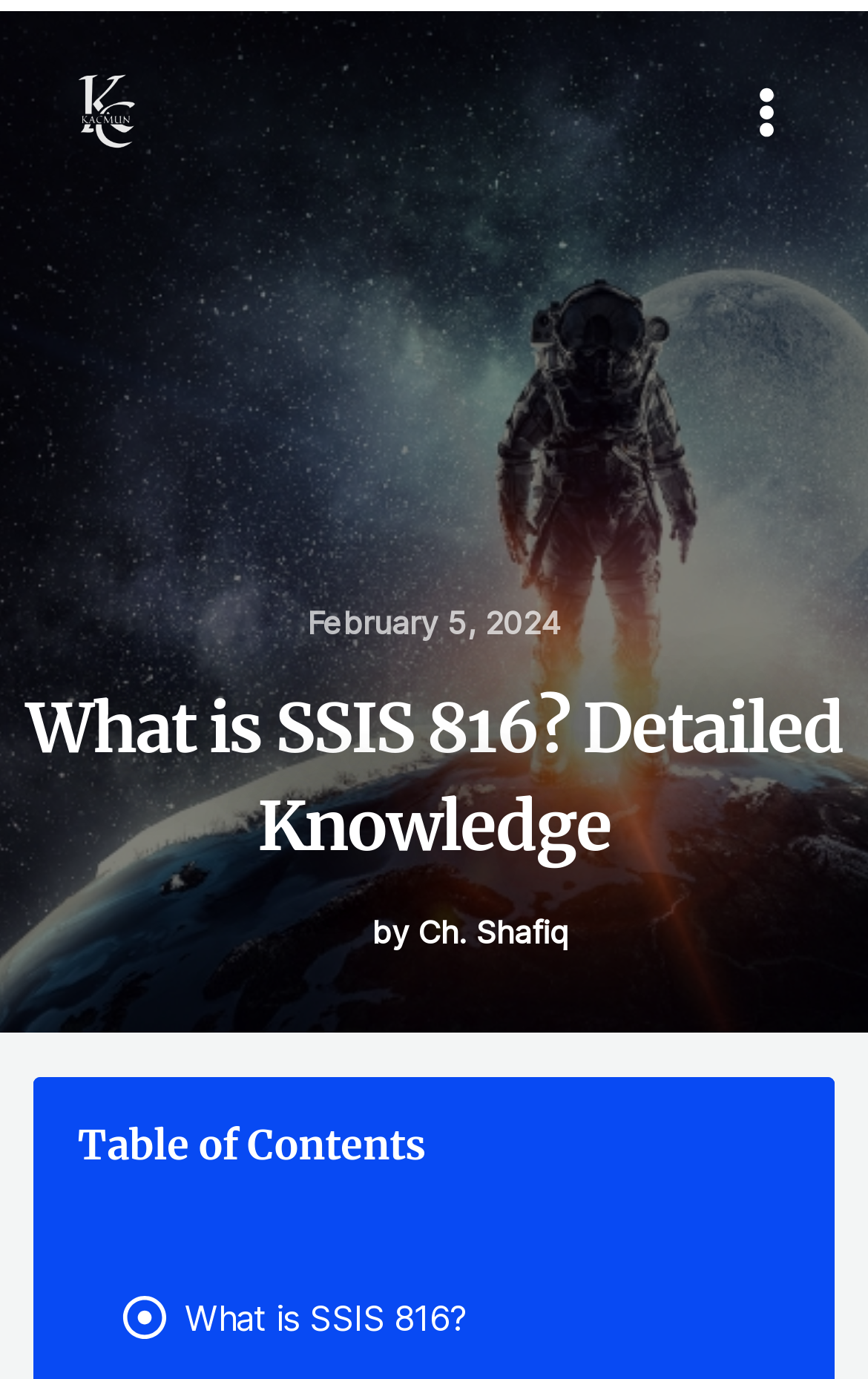Determine the primary headline of the webpage.

What is SSIS 816? Detailed Knowledge